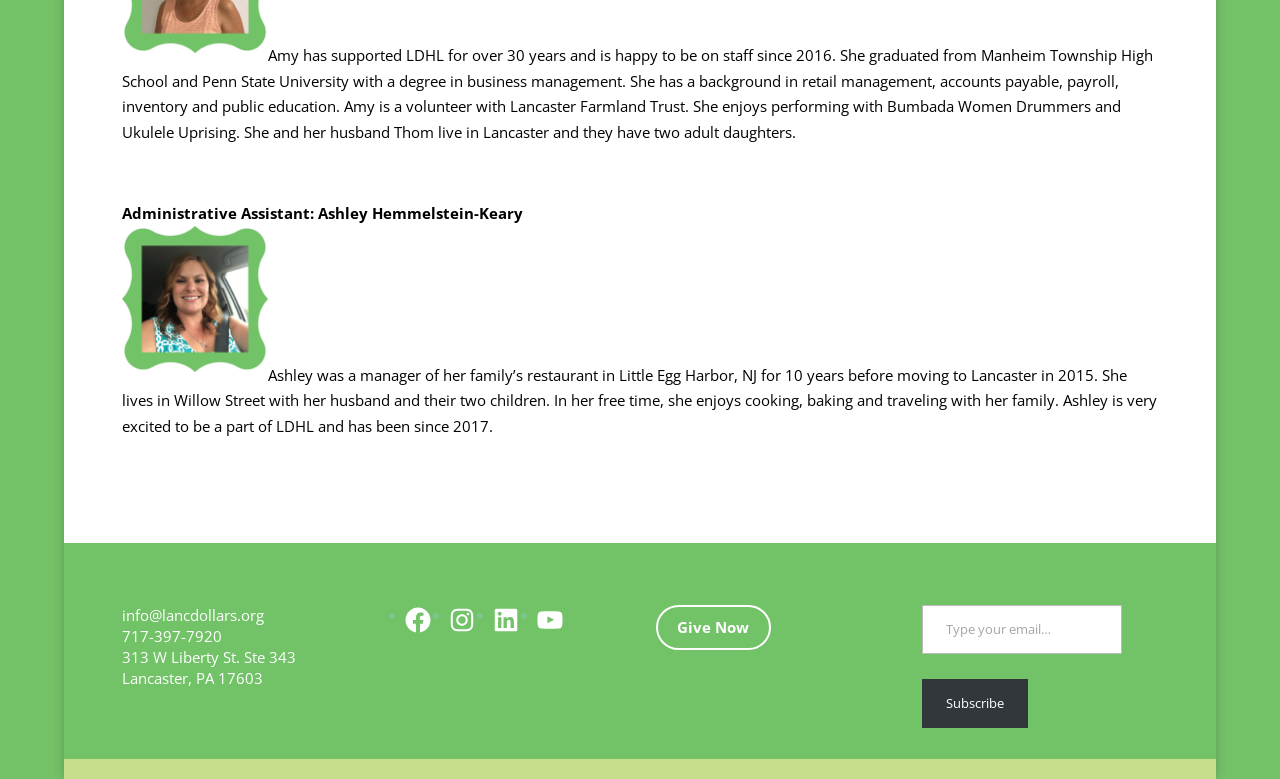Based on the element description: "Give Now", identify the bounding box coordinates for this UI element. The coordinates must be four float numbers between 0 and 1, listed as [left, top, right, bottom].

[0.512, 0.777, 0.603, 0.835]